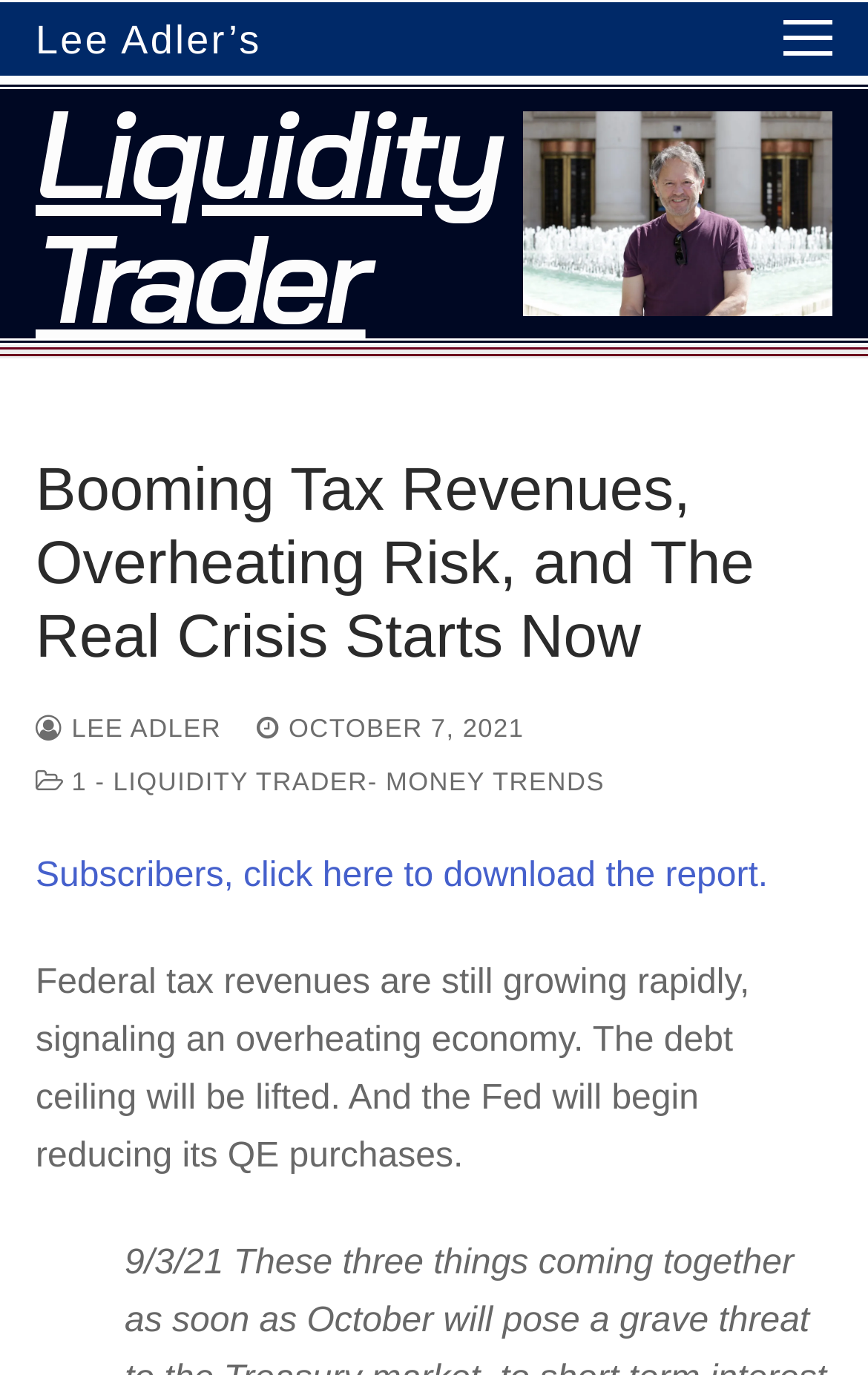What can subscribers do on this webpage?
Please give a detailed answer to the question using the information shown in the image.

Subscribers can download the report on this webpage, as indicated by the link 'Subscribers, click here to download the report.' which is likely a call-to-action for subscribers to access the report.